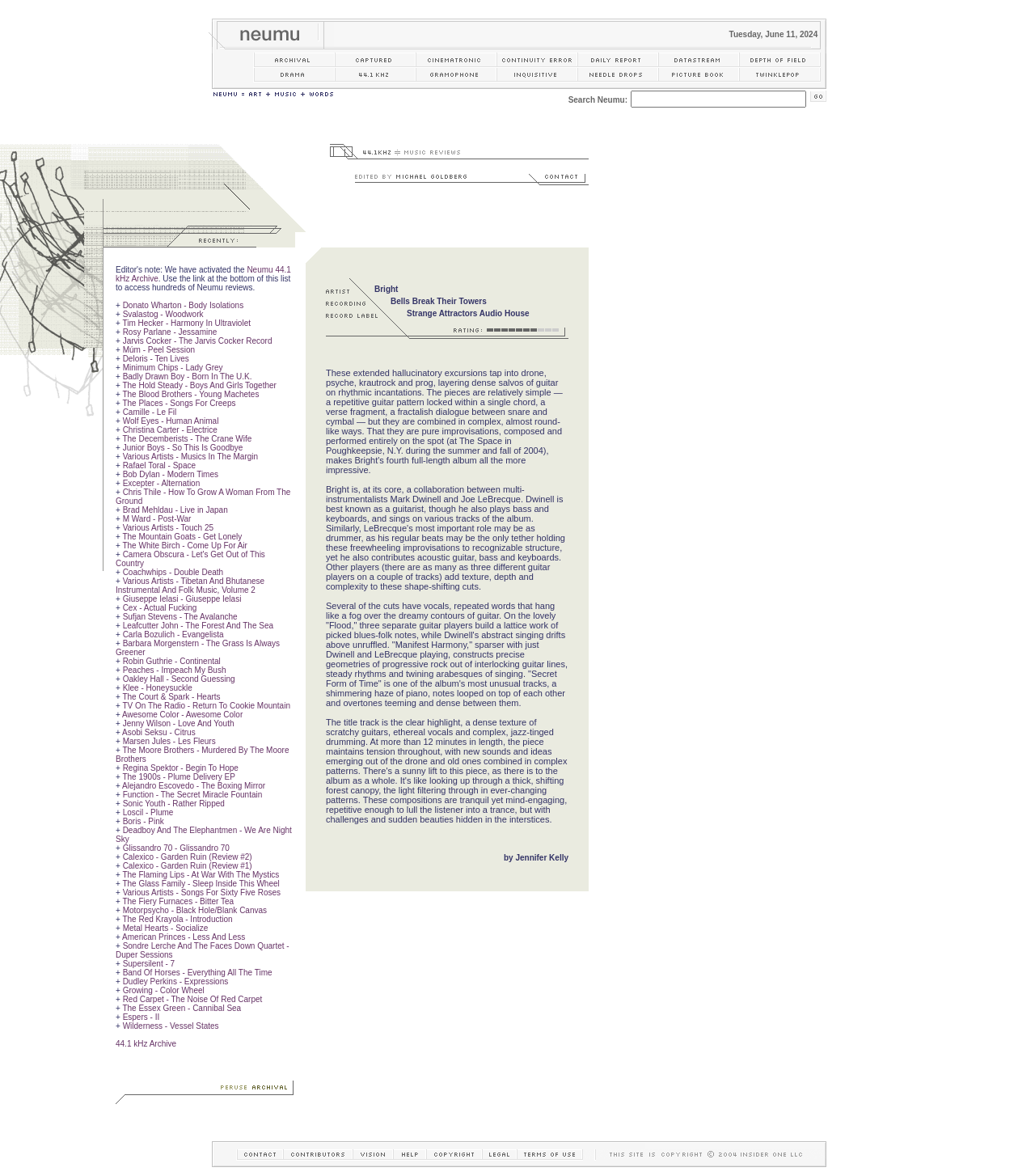Answer the following query concisely with a single word or phrase:
How many images are there in the first row of the table?

1